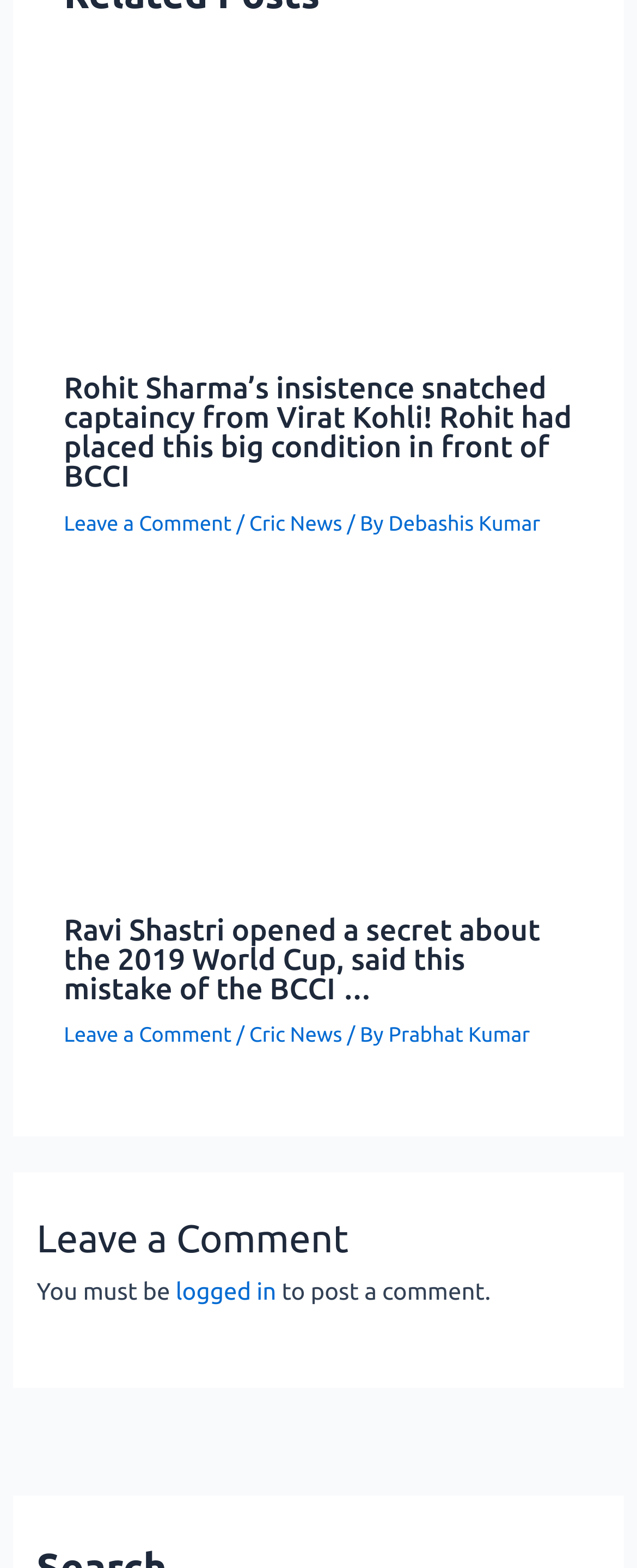What is the purpose of the 'Leave a Comment' section?
Could you please answer the question thoroughly and with as much detail as possible?

I looked at the static text element next to the 'Leave a Comment' link, and it says 'You must be logged in to post a comment.', which suggests that the purpose of this section is to allow users to post comments.